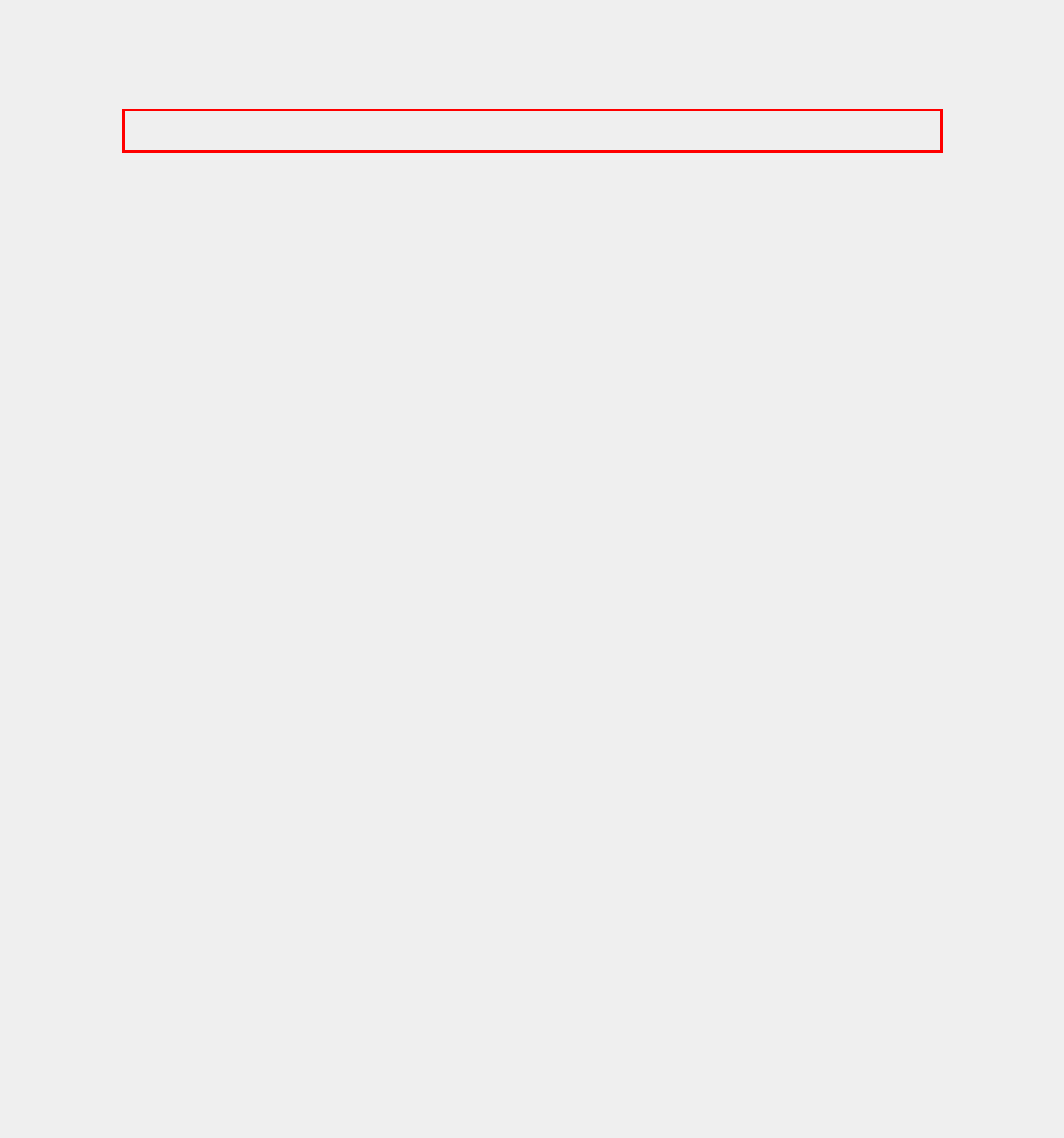The screenshot you have been given contains a UI element surrounded by a red rectangle. Use OCR to read and extract the text inside this red rectangle.

Embark on a cocktail-inspired adventure with Moscow Mule. This unique flavor combines zesty lime, spicy ginger, and a hint of vodka, creating a refreshing and sophisticated vaping experience.